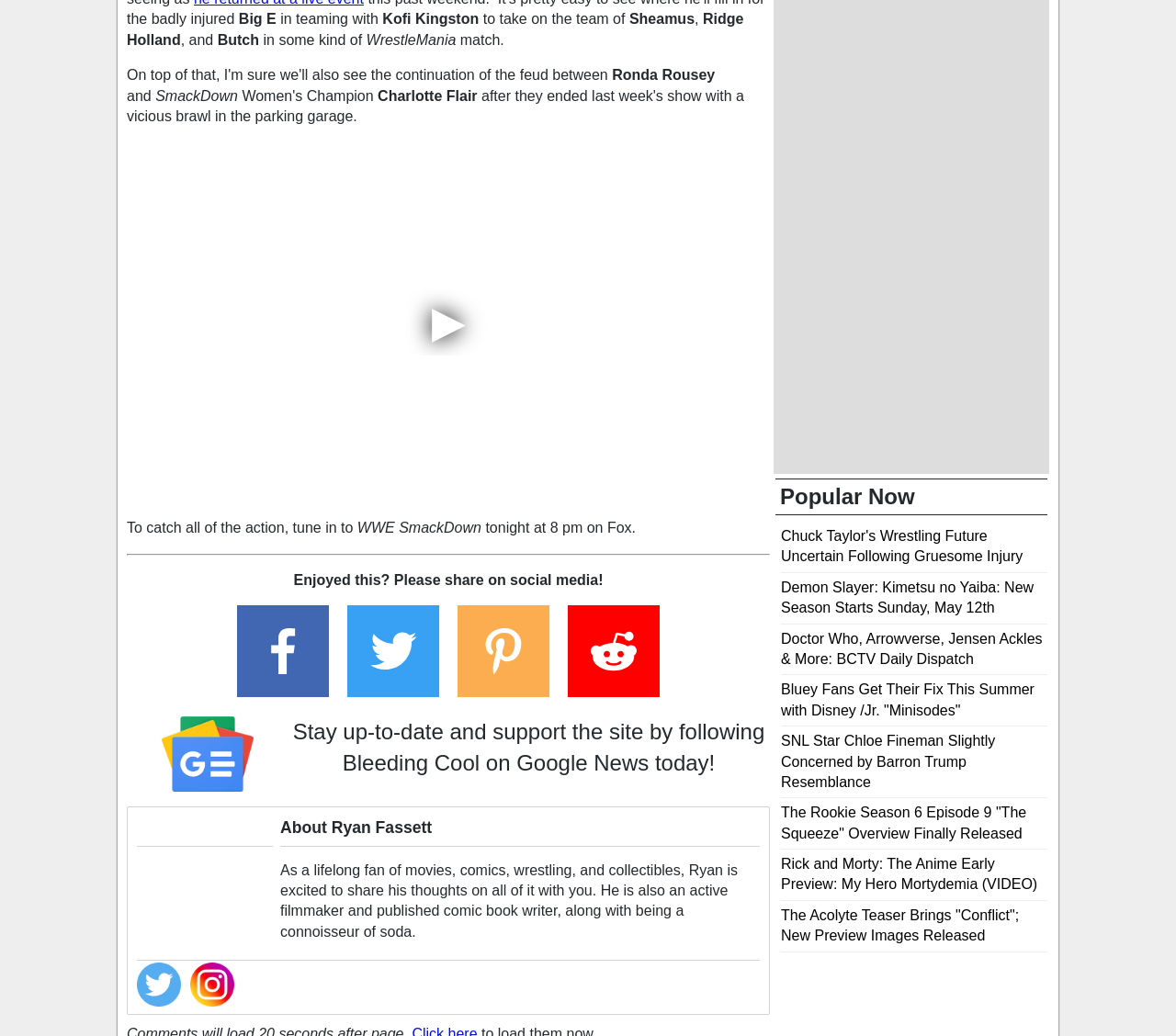Please determine the bounding box coordinates of the clickable area required to carry out the following instruction: "Watch the Youtube video". The coordinates must be four float numbers between 0 and 1, represented as [left, top, right, bottom].

[0.108, 0.137, 0.655, 0.486]